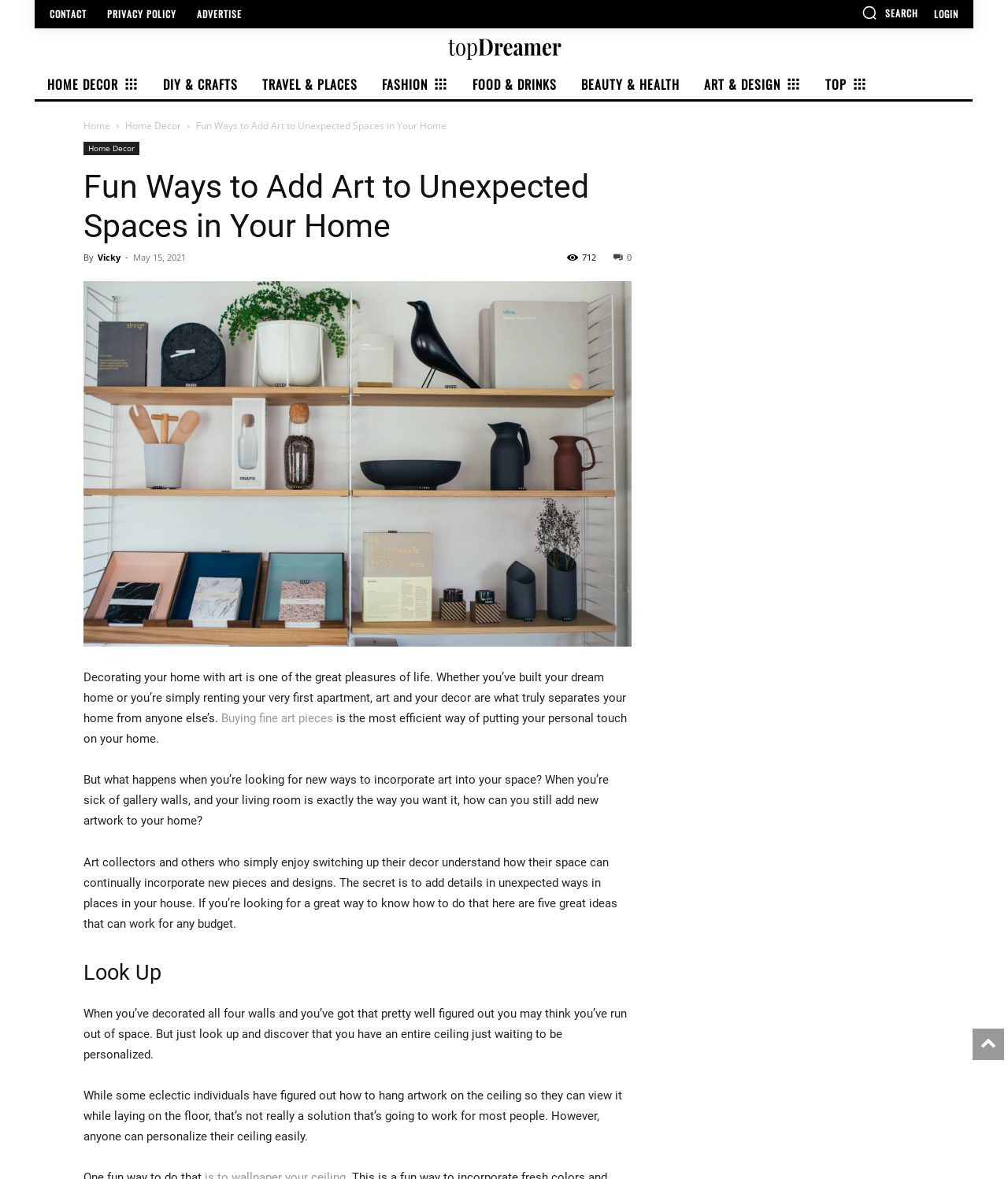Please determine the bounding box coordinates of the area that needs to be clicked to complete this task: 'Search for something'. The coordinates must be four float numbers between 0 and 1, formatted as [left, top, right, bottom].

[0.855, 0.004, 0.911, 0.017]